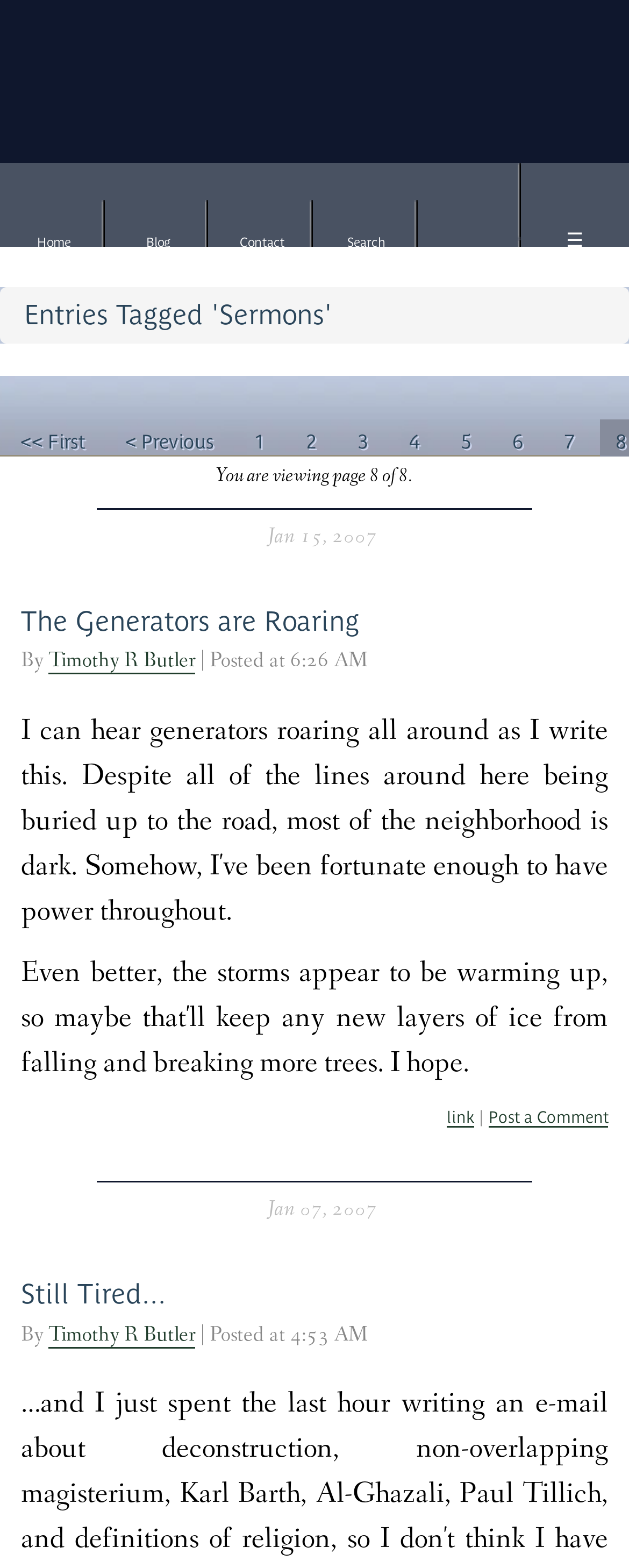Locate the bounding box coordinates of the UI element described by: "The Generators are Roaring". The bounding box coordinates should consist of four float numbers between 0 and 1, i.e., [left, top, right, bottom].

[0.033, 0.386, 0.572, 0.406]